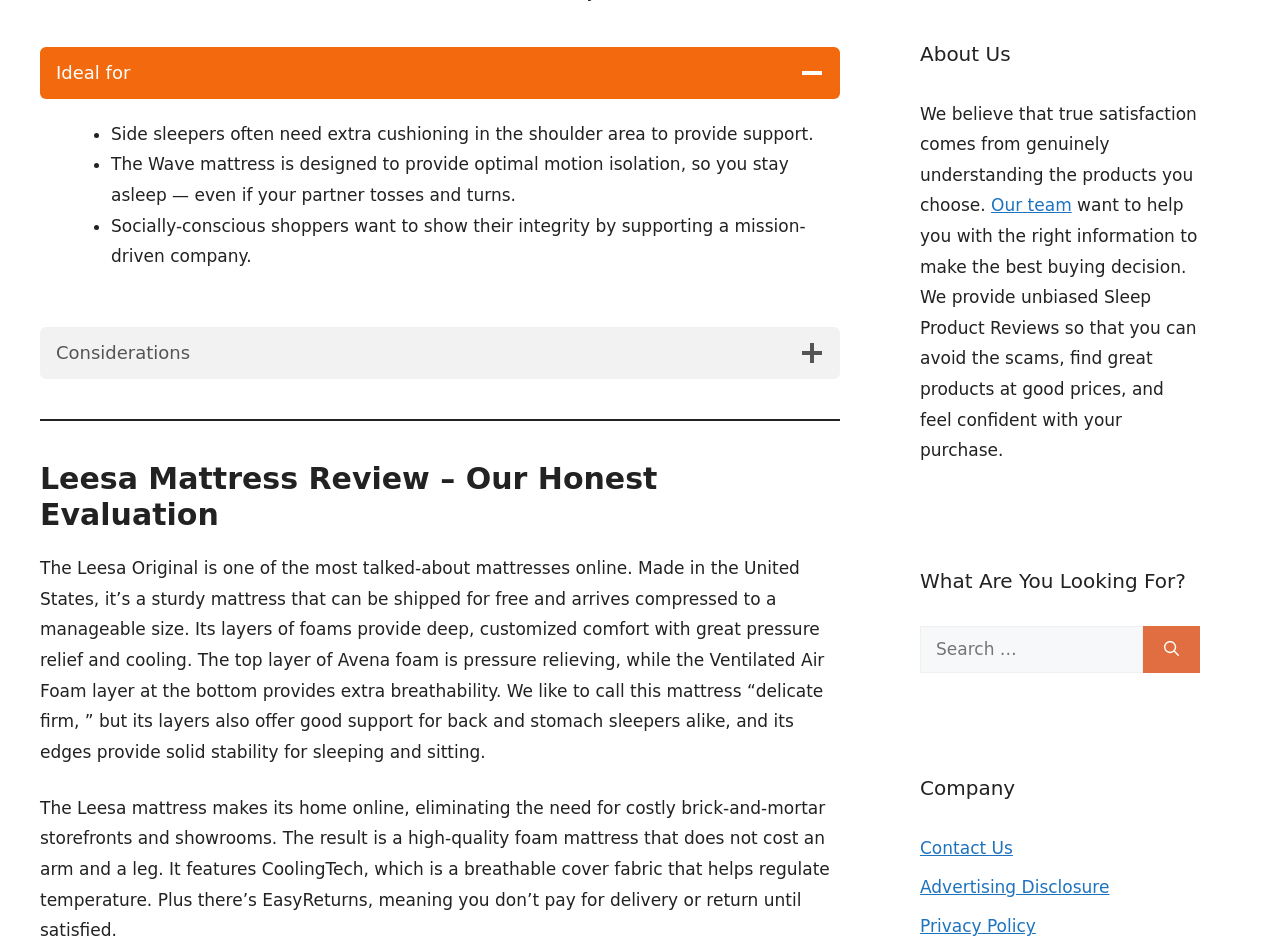What is the purpose of the CoolingTech feature?
Analyze the image and provide a thorough answer to the question.

The CoolingTech feature is mentioned in the description of the Leesa Mattress as a breathable cover fabric that helps regulate temperature, providing a comfortable sleeping experience.